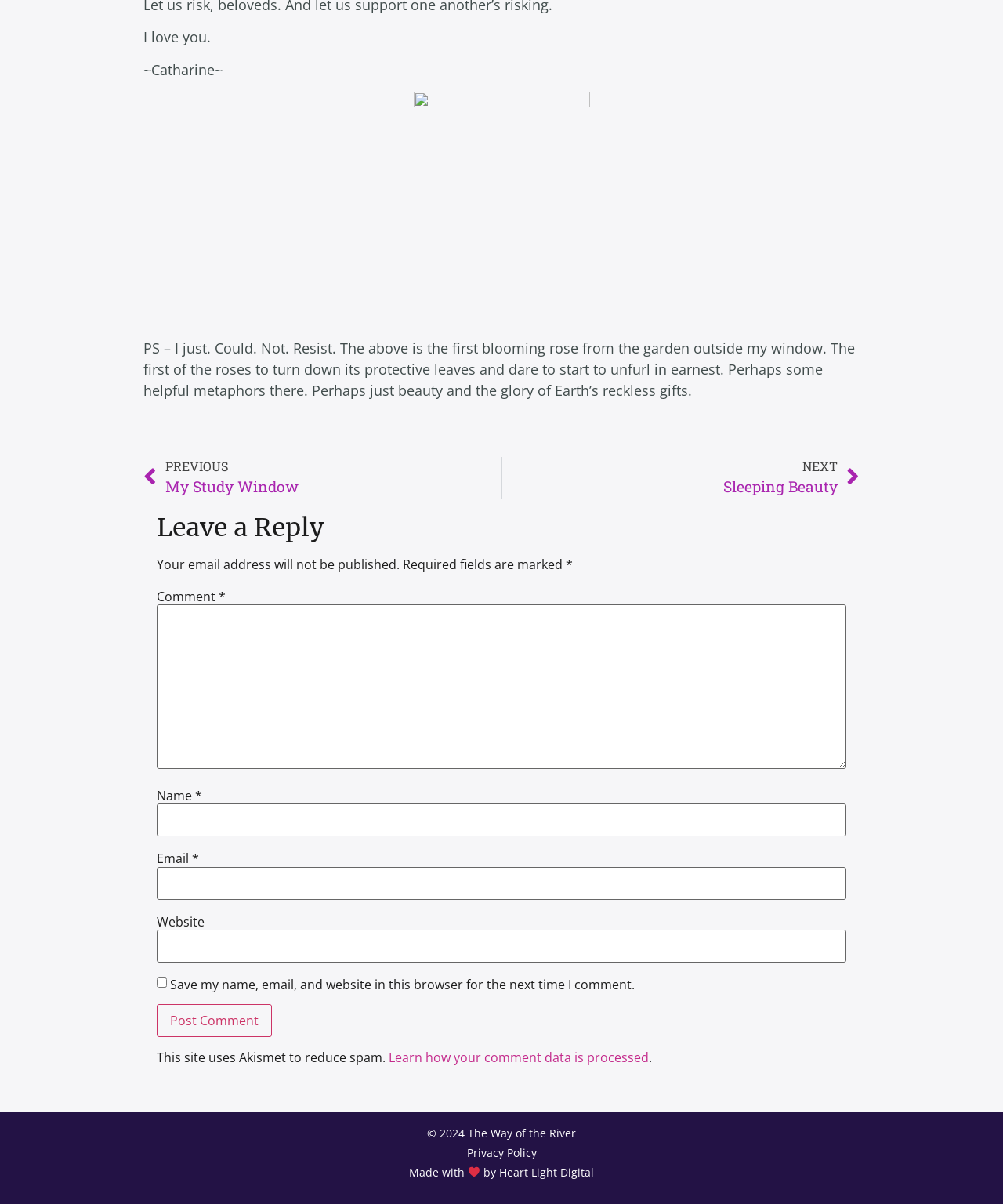Determine the bounding box coordinates of the section to be clicked to follow the instruction: "Click the 'NEXT' link". The coordinates should be given as four float numbers between 0 and 1, formatted as [left, top, right, bottom].

[0.5, 0.38, 0.857, 0.414]